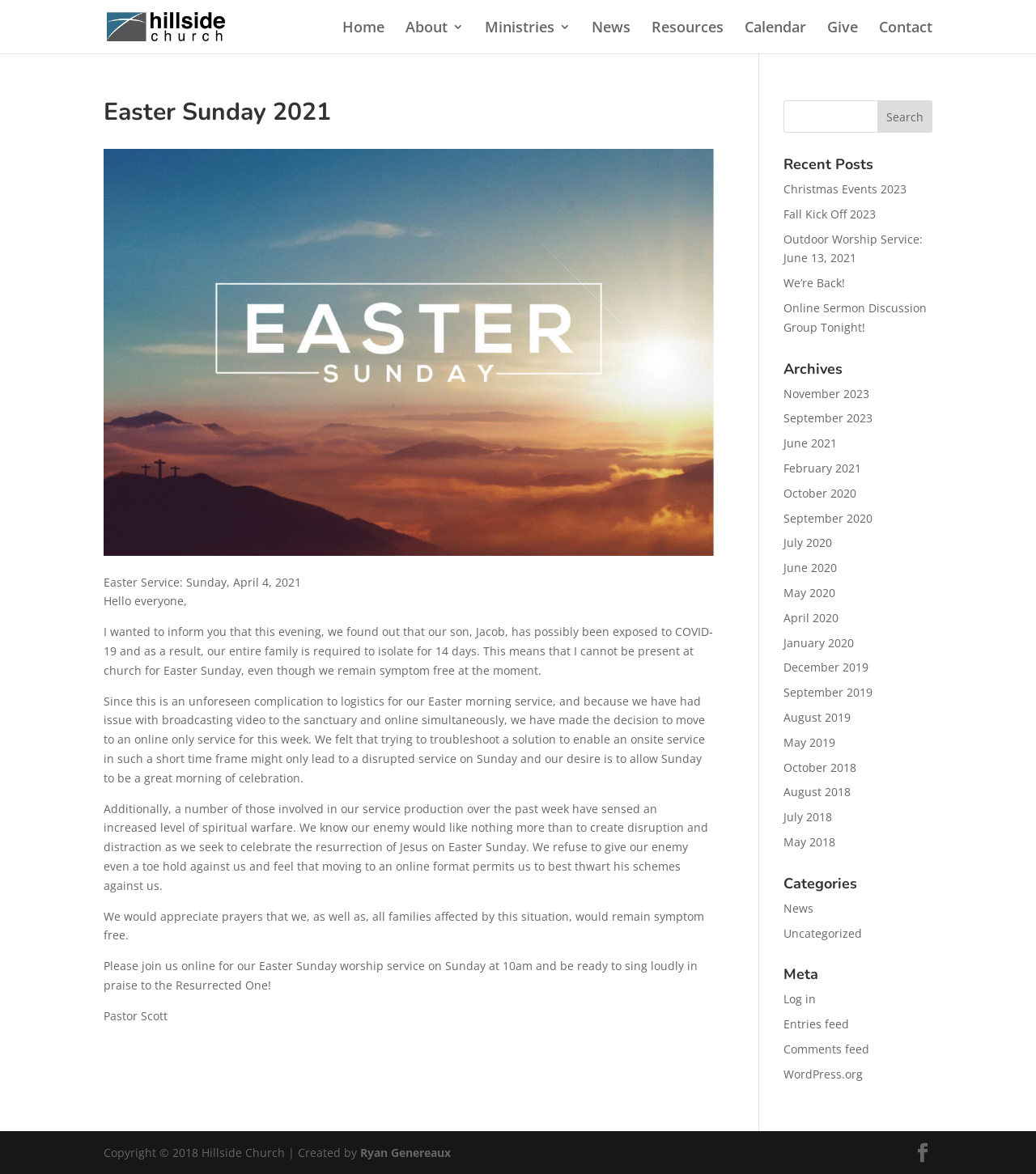Determine the bounding box coordinates for the element that should be clicked to follow this instruction: "Search for something". The coordinates should be given as four float numbers between 0 and 1, in the format [left, top, right, bottom].

[0.847, 0.085, 0.9, 0.113]